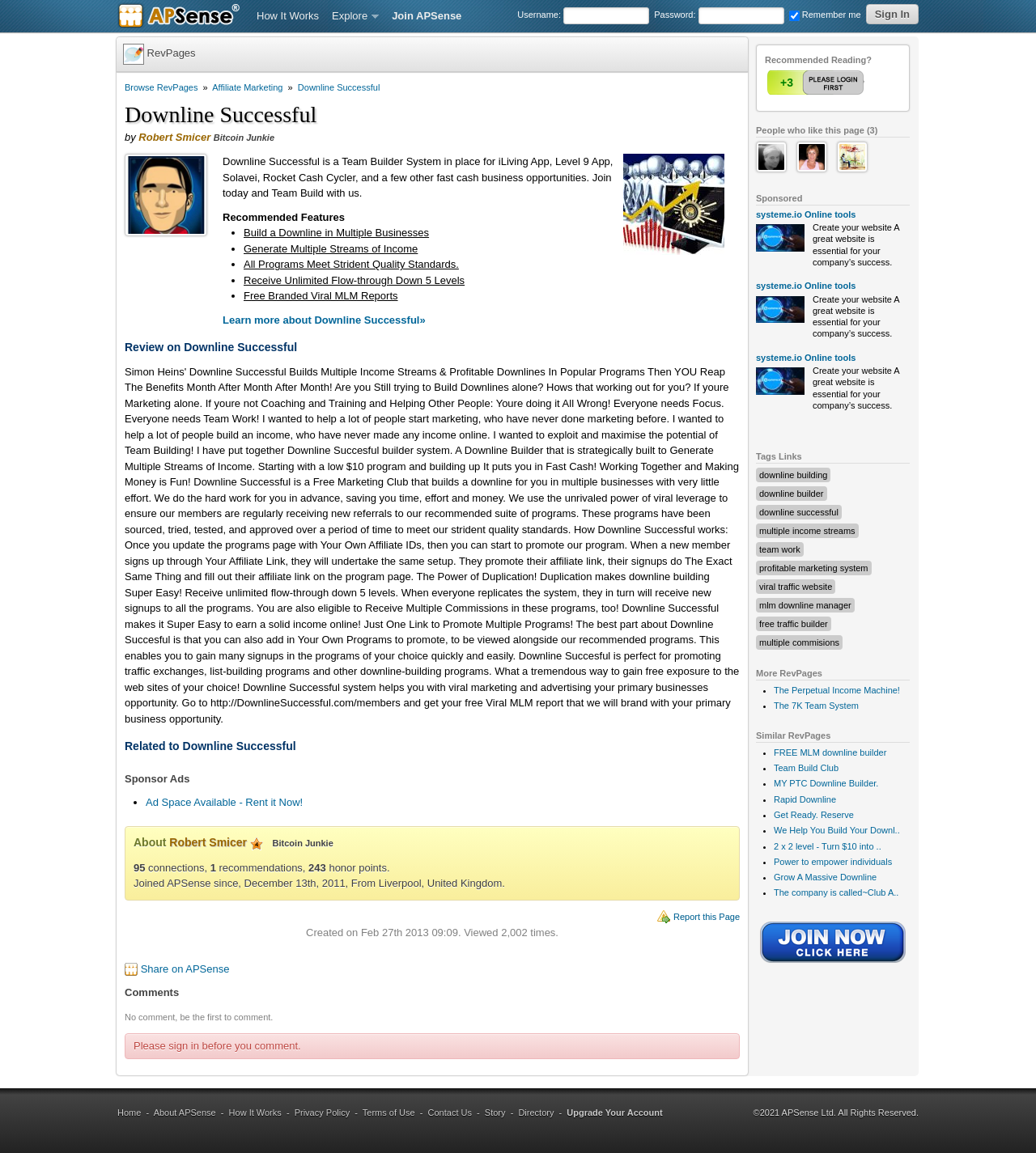What is the name of the social networking platform mentioned on this webpage?
From the screenshot, provide a brief answer in one word or phrase.

APSense